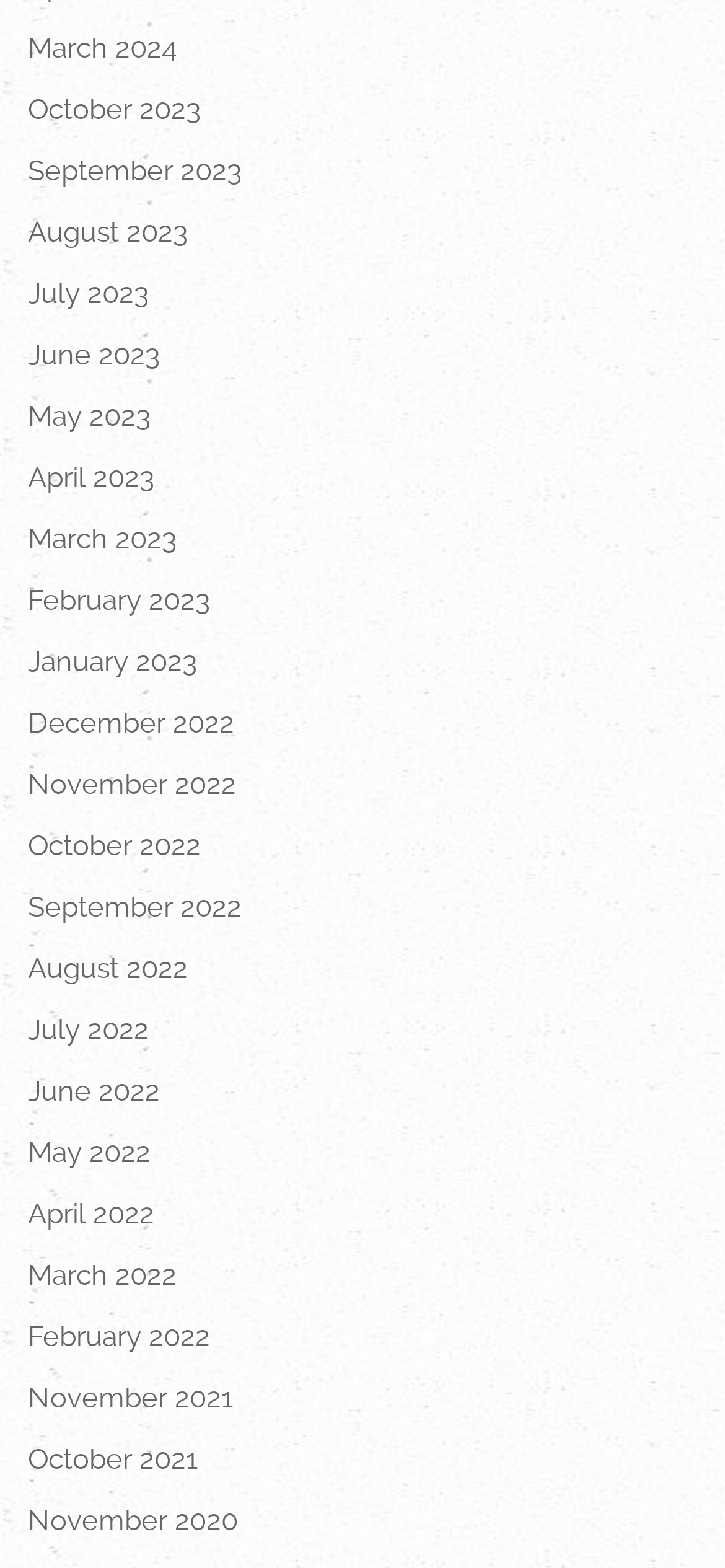Determine the bounding box coordinates of the clickable region to carry out the instruction: "Subscribe to Espresso Leadership".

None